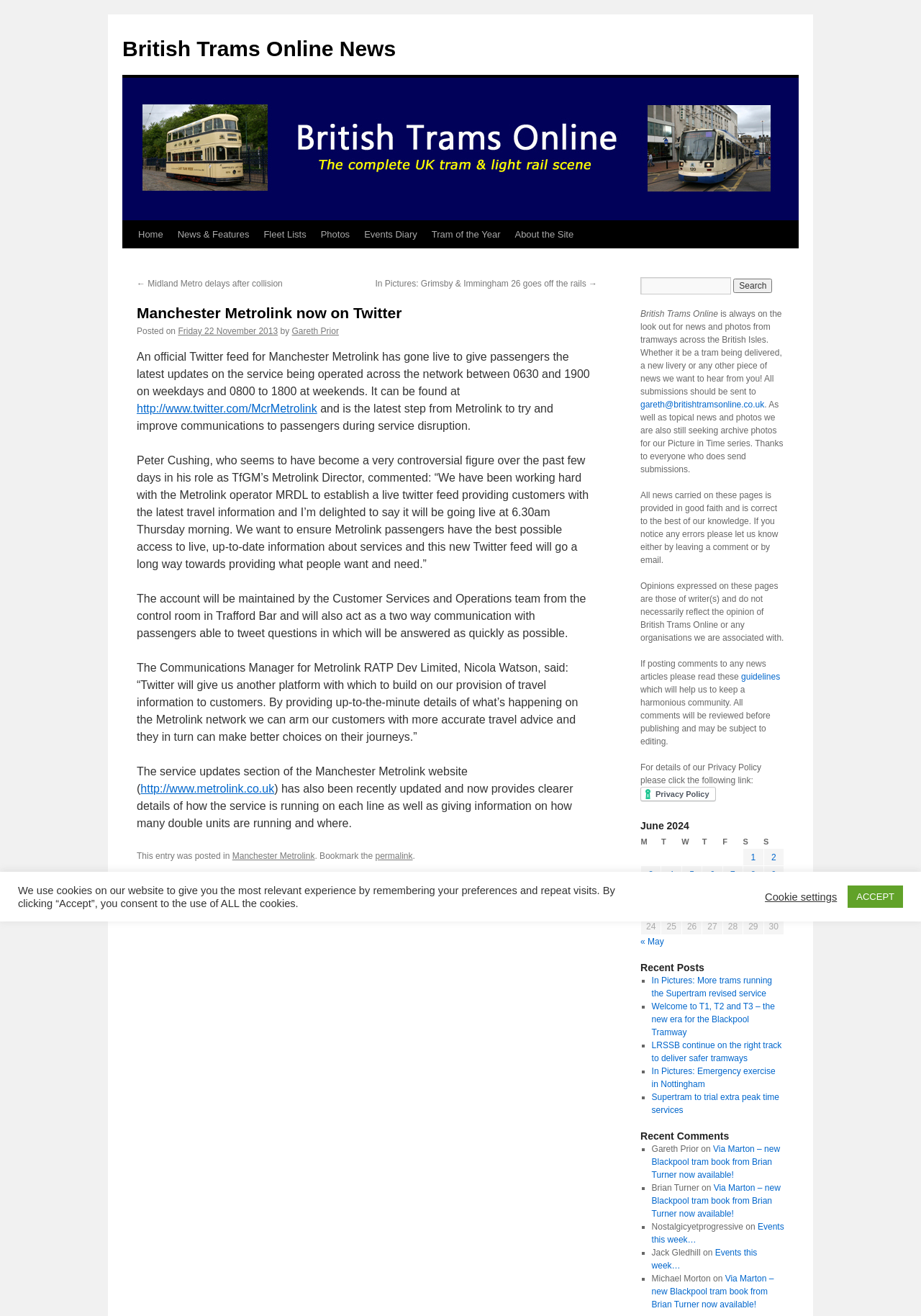Please provide a one-word or phrase answer to the question: 
What is the purpose of the Twitter feed?

Provide live travel information